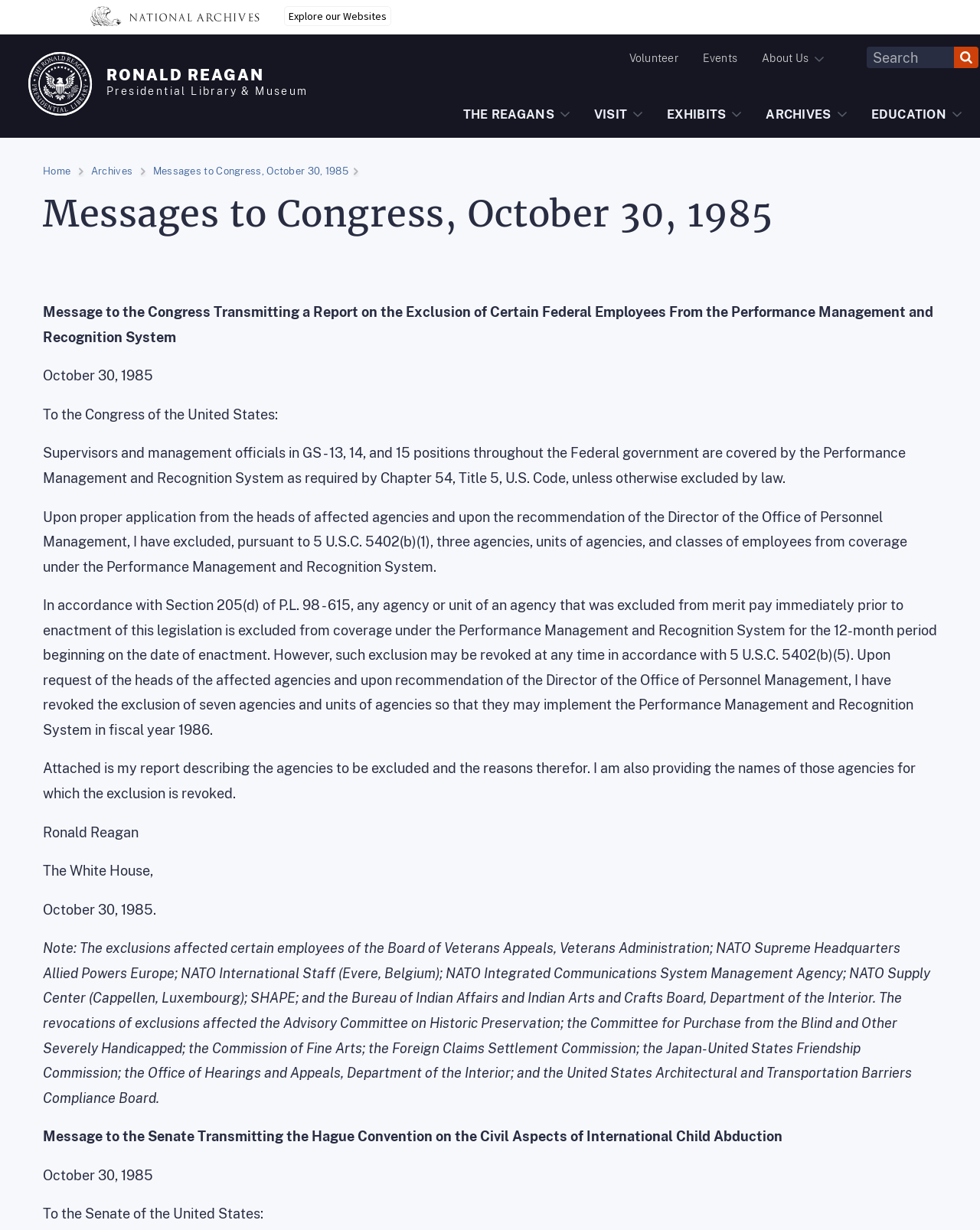Can you find the bounding box coordinates for the element that needs to be clicked to execute this instruction: "Explore our Websites"? The coordinates should be given as four float numbers between 0 and 1, i.e., [left, top, right, bottom].

[0.29, 0.005, 0.399, 0.021]